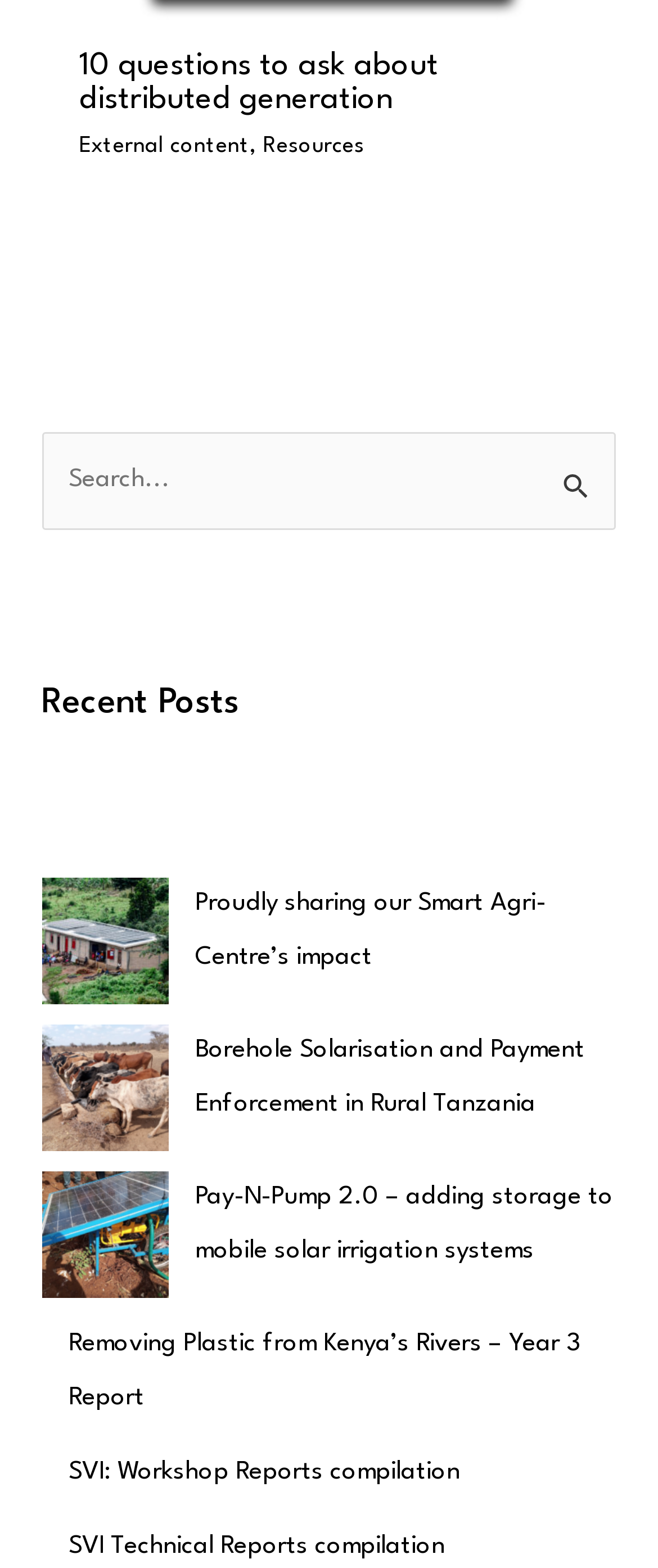Please identify the bounding box coordinates of the clickable area that will fulfill the following instruction: "View recent posts". The coordinates should be in the format of four float numbers between 0 and 1, i.e., [left, top, right, bottom].

[0.063, 0.432, 0.937, 0.466]